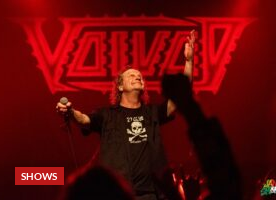Using the information in the image, could you please answer the following question in detail:
What is displayed in the background?

The Voivod logo is prominently displayed in the background, showcasing the band's distinctive visual identity, as mentioned in the caption.